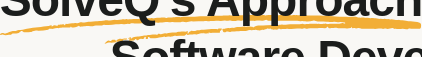Give a comprehensive caption that covers the entire image content.

This image presents the title "SolveQ's Approach to Enterprise Software Development," prominently displayed in a modern and bold font. The text signifies a focus on innovative methodologies that SolveQ employs to design and implement enterprise software solutions. An elegant, flowing orange line underscores the title, adding a dynamic visual element that enhances the overall aesthetic. This image likely serves to introduce a section detailing SolveQ's strategic framework in addressing software development challenges, reflecting the company’s commitment to quality and efficiency in their projects.